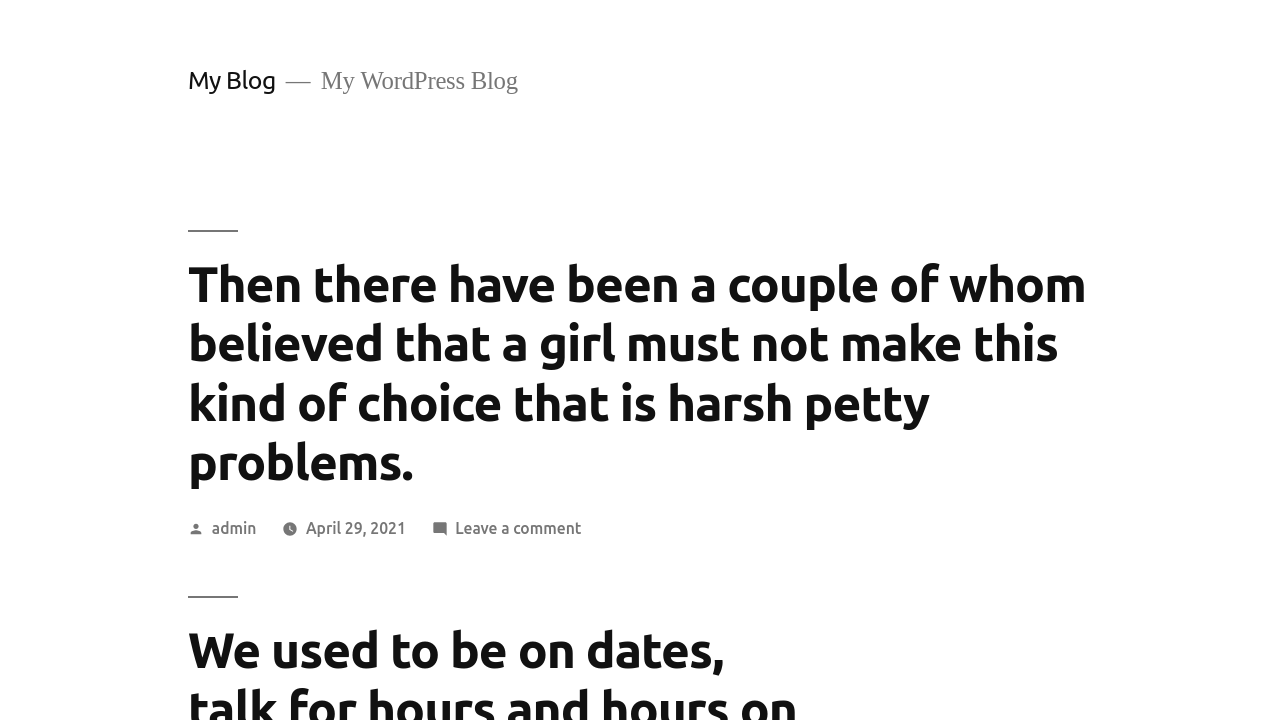Is there a comment link on the webpage?
We need a detailed and meticulous answer to the question.

I found the answer by examining the link element 'Leave a comment on Then there have been a couple of whom believed that a girl must not make this kind of choice that is harsh petty problems.' which is a child of the header element and has a bounding box coordinate of [0.356, 0.72, 0.454, 0.745]. The presence of this link suggests that users can leave comments on the article.